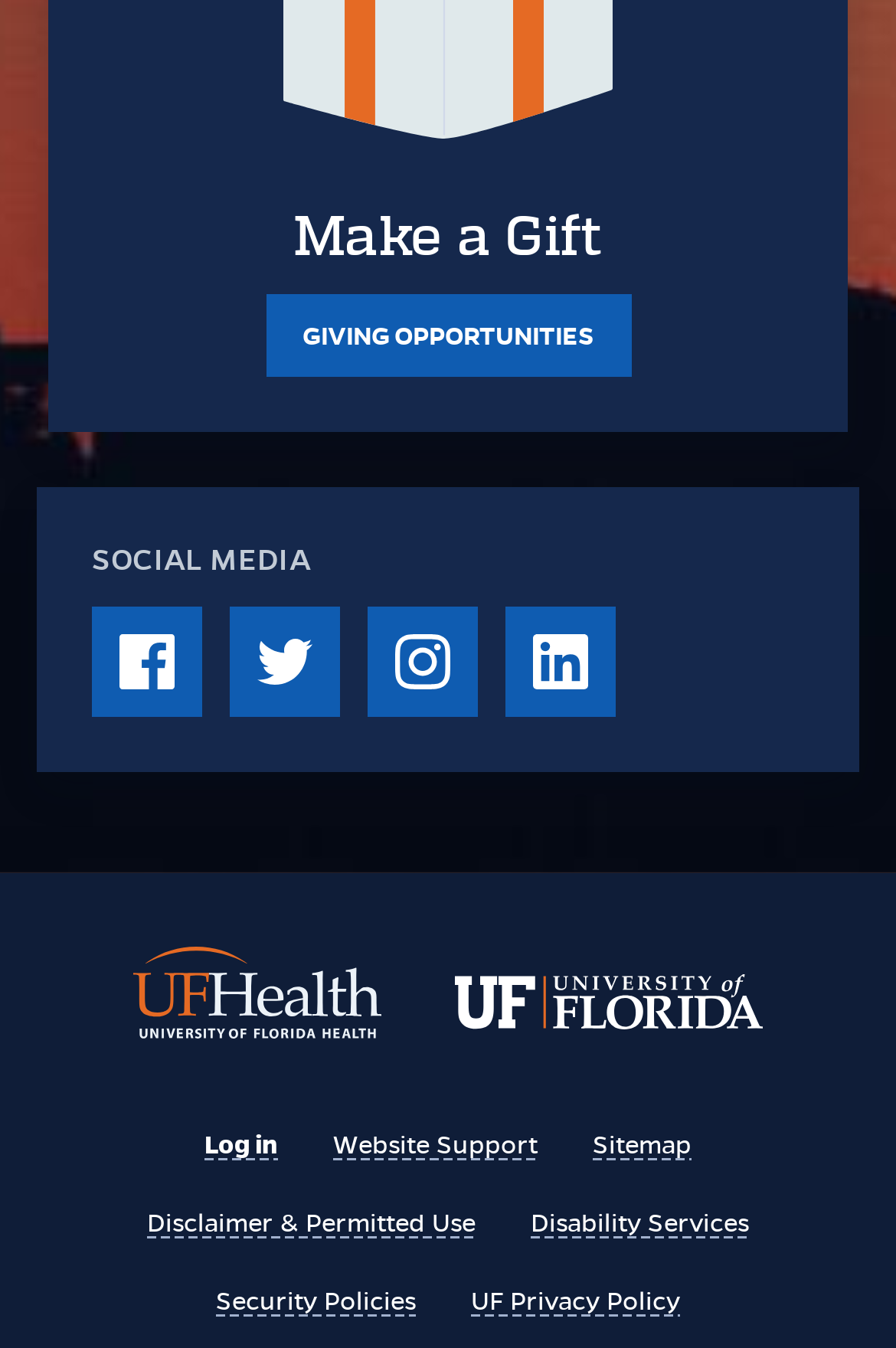Locate the bounding box coordinates of the area you need to click to fulfill this instruction: 'Log in'. The coordinates must be in the form of four float numbers ranging from 0 to 1: [left, top, right, bottom].

[0.228, 0.836, 0.31, 0.86]